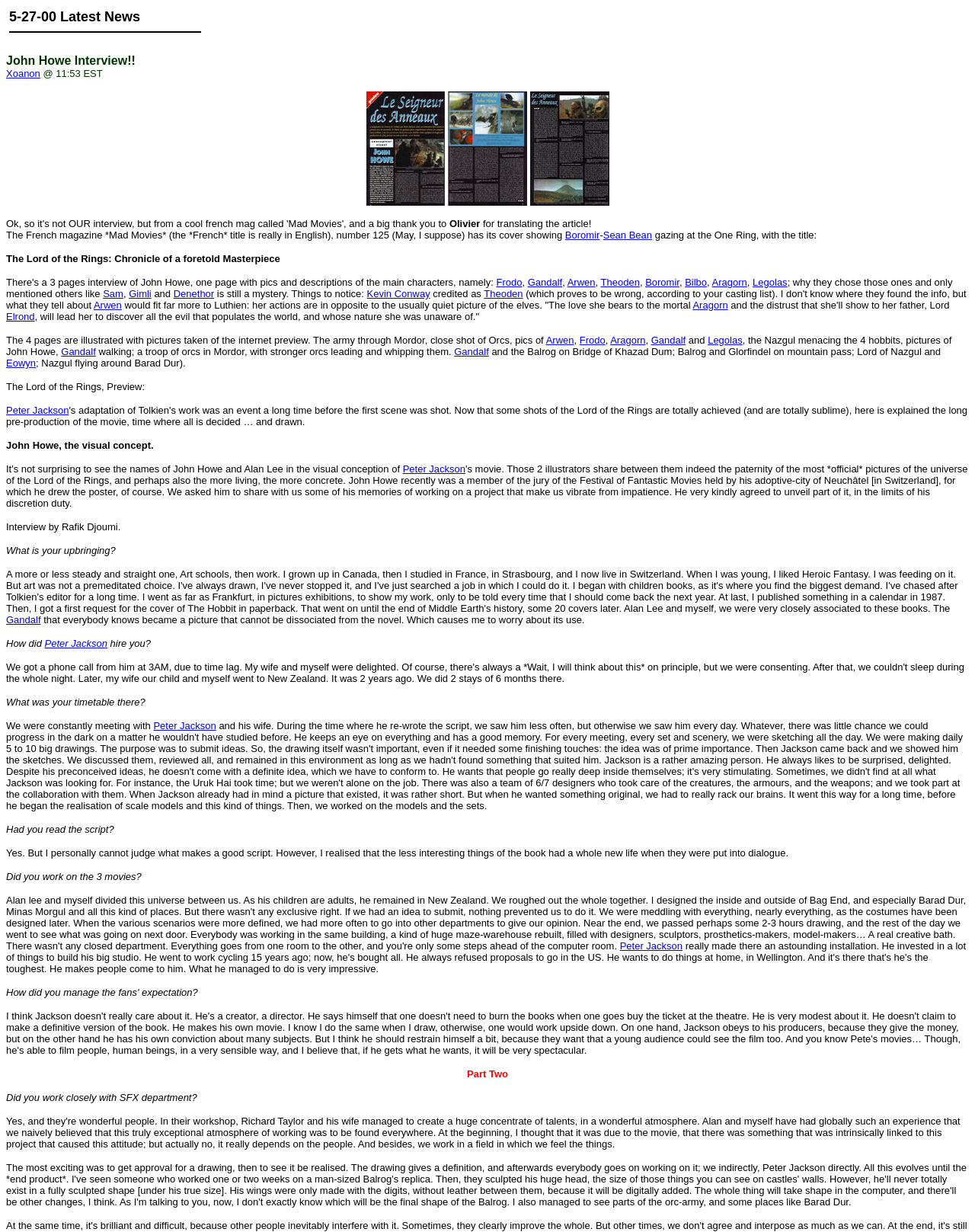What is the title of the latest news?
Using the information from the image, give a concise answer in one word or a short phrase.

John Howe Interview